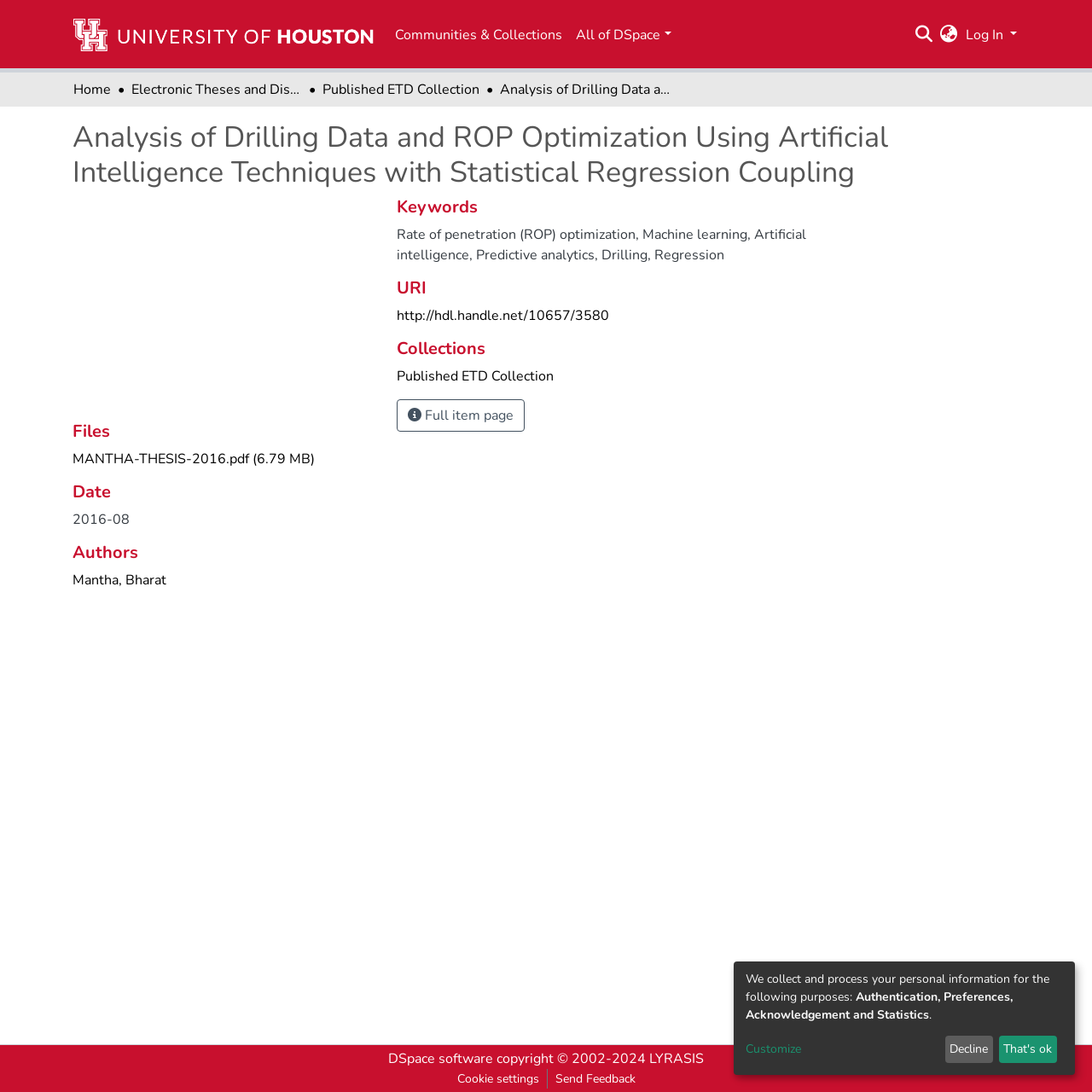What is the file format of the thesis?
Provide a detailed answer to the question, using the image to inform your response.

I found the answer by looking at the 'Files' section of the webpage, which lists 'MANTHA-THESIS-2016.pdf' as one of the files. The '.pdf' extension indicates that the file format is PDF.